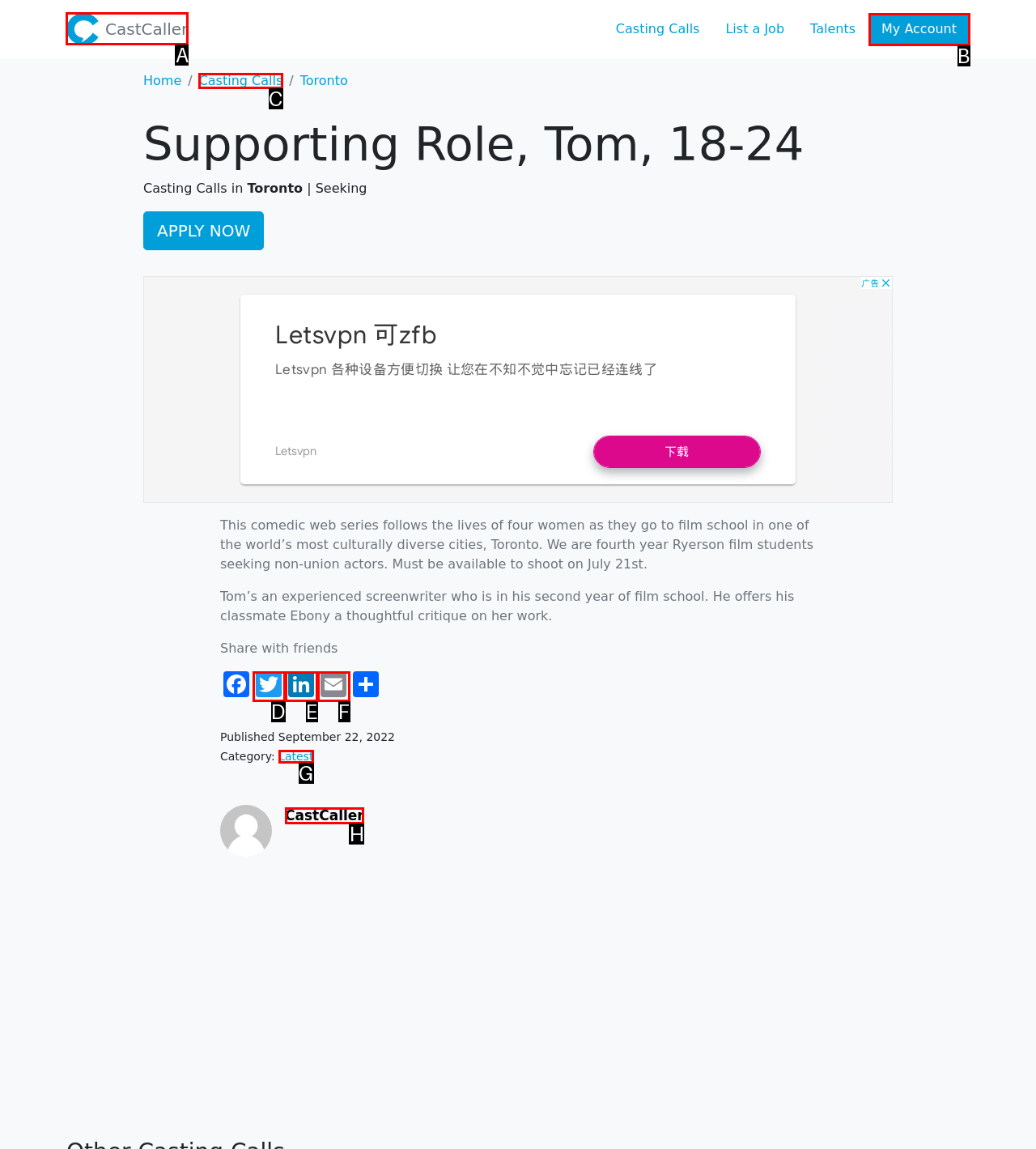Identify the correct HTML element to click for the task: Click on the 'CastCaller' link. Provide the letter of your choice.

A